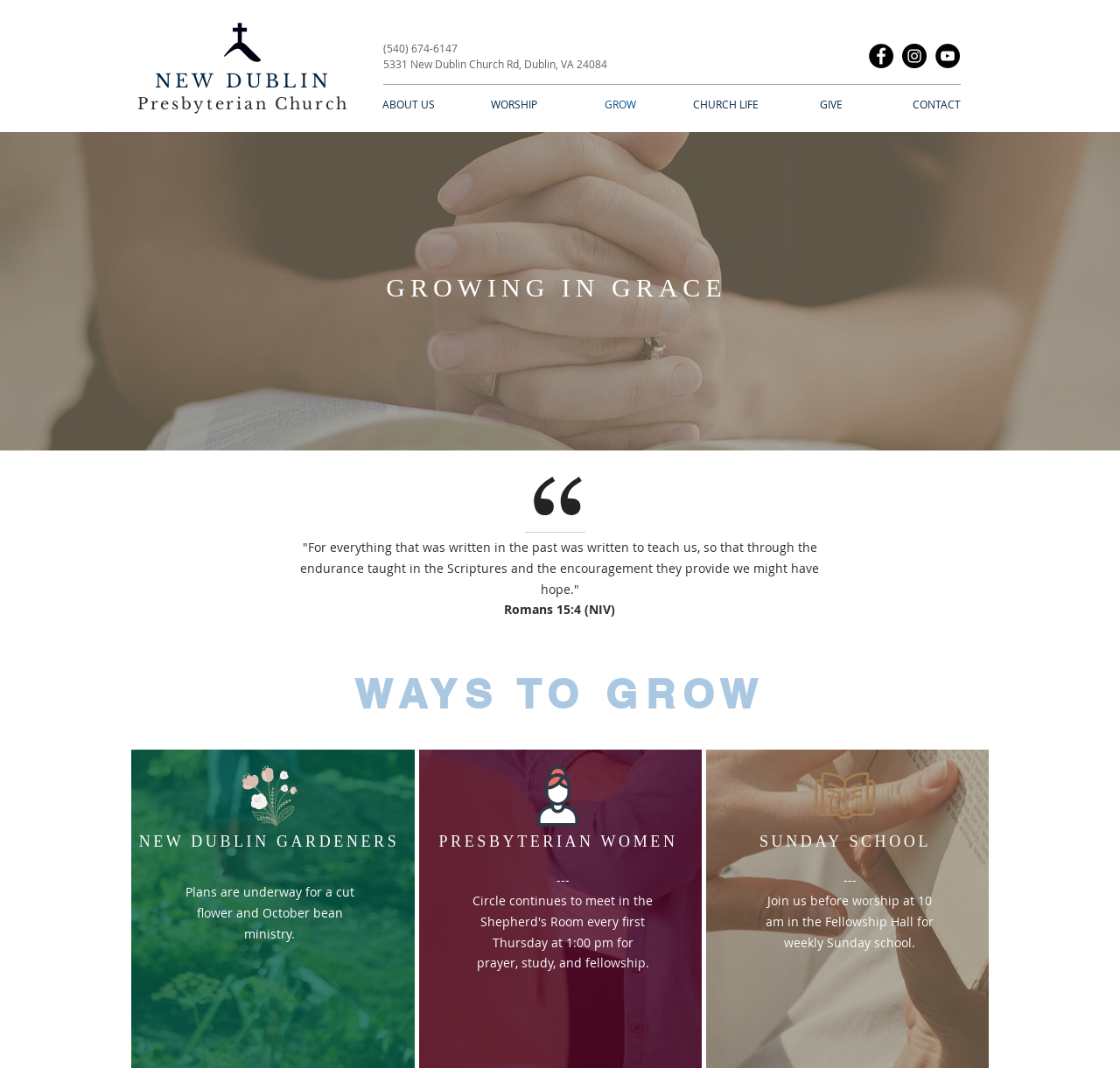Offer an extensive depiction of the webpage and its key elements.

The webpage is about New Dublin Presbyterian Church, with the title "Grow" prominently displayed at the top. Below the title, there is a heading "NEW DUBLIN" with a link to the same text. To the right of this heading, there is a link to "Presbyterian Church". 

On the top-right corner, there is a section with the church's contact information, including a phone number and address. 

Below the title, there is a social bar with links to the church's Facebook, Instagram, and YouTube pages, each represented by an icon. 

The main navigation menu is located below the social bar, with links to "ABOUT US", "WORSHIP", "GROW", "CHURCH LIFE", "GIVE", and "CONTACT". 

The main content of the page is divided into several sections. The first section has a heading "GROWING IN GRACE" and a quote from Romans 15:4 (NIV) with a brief description. 

Below this section, there is a heading "WAYS TO GROW" followed by several subsections, including "NEW DUBLIN GARDENERS", "PRESBYTERIAN WOMEN", and "SUNDAY SCHOOL", each with a brief description of the respective activities.